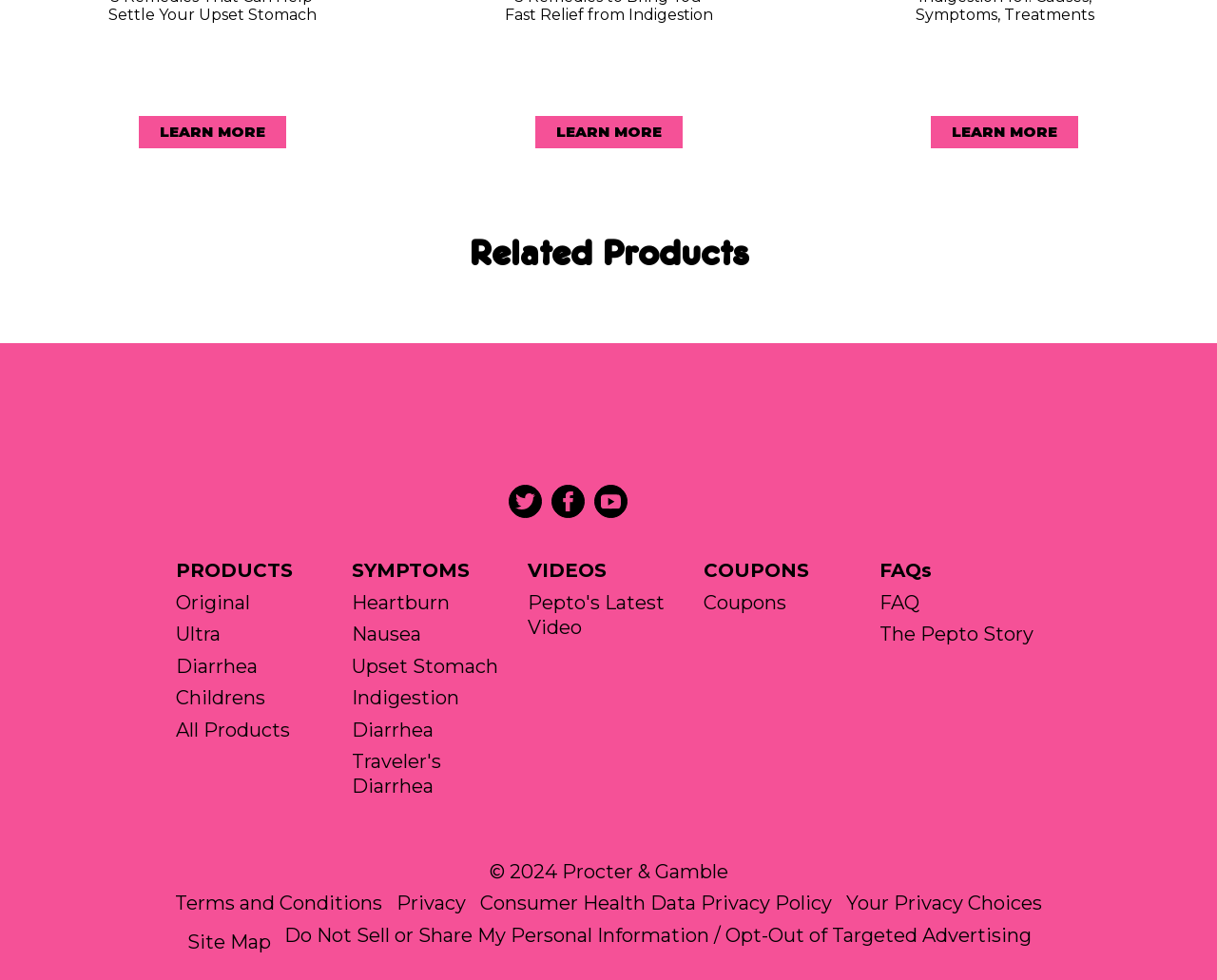What are the categories of products listed on this webpage?
Carefully analyze the image and provide a detailed answer to the question.

The categories of products listed on this webpage are Original, Ultra, Diarrhea, Childrens, and All Products, which can be inferred from the link elements with the descriptions 'Original', 'Ultra', 'Diarrhea', 'Childrens', and 'All Products' at coordinates [0.145, 0.602, 0.277, 0.627], [0.145, 0.634, 0.277, 0.66], [0.145, 0.667, 0.277, 0.692], [0.145, 0.699, 0.277, 0.725], and [0.145, 0.732, 0.277, 0.757] respectively.